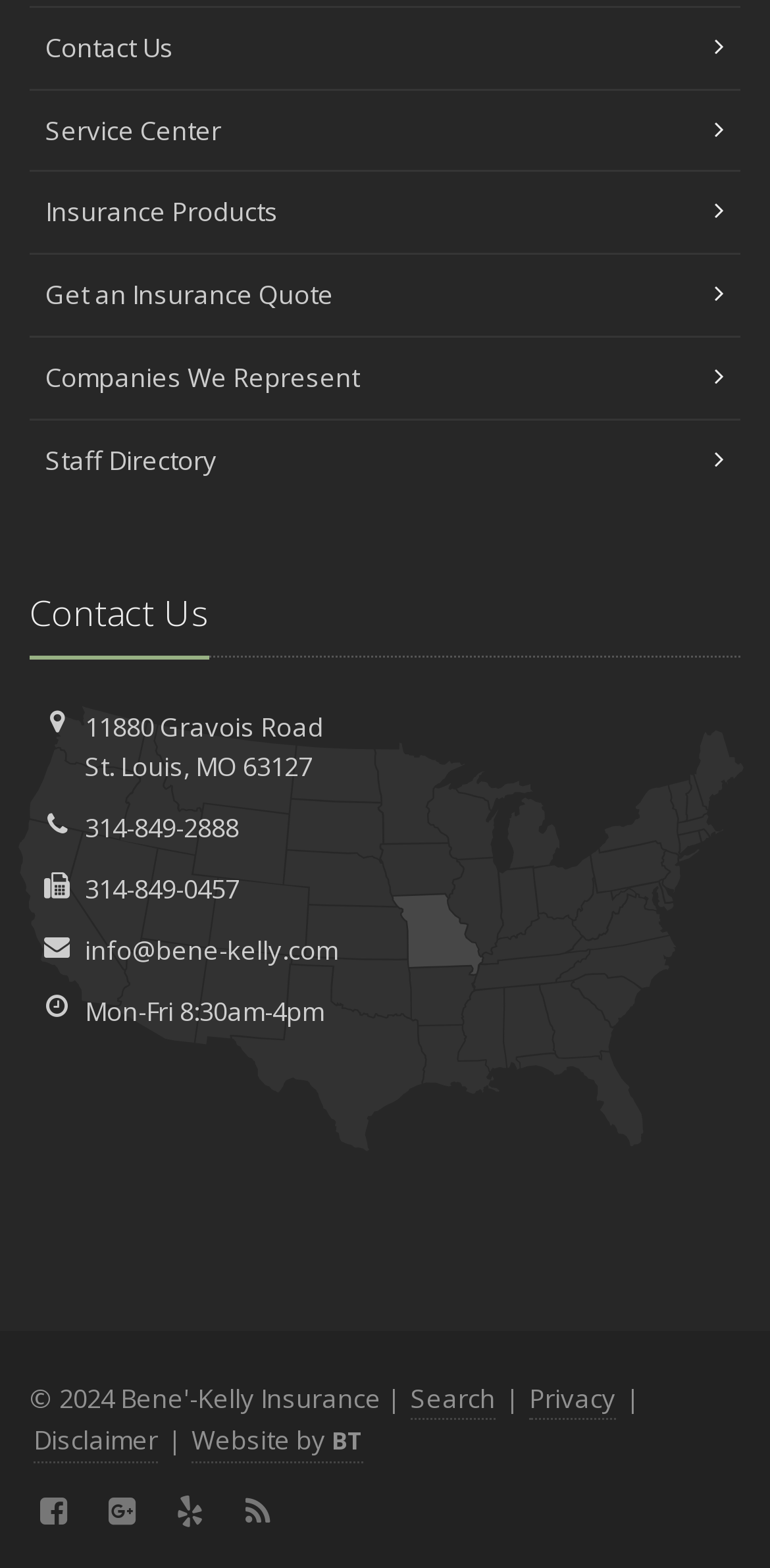Please specify the coordinates of the bounding box for the element that should be clicked to carry out this instruction: "View January". The coordinates must be four float numbers between 0 and 1, formatted as [left, top, right, bottom].

[0.051, 0.063, 0.192, 0.087]